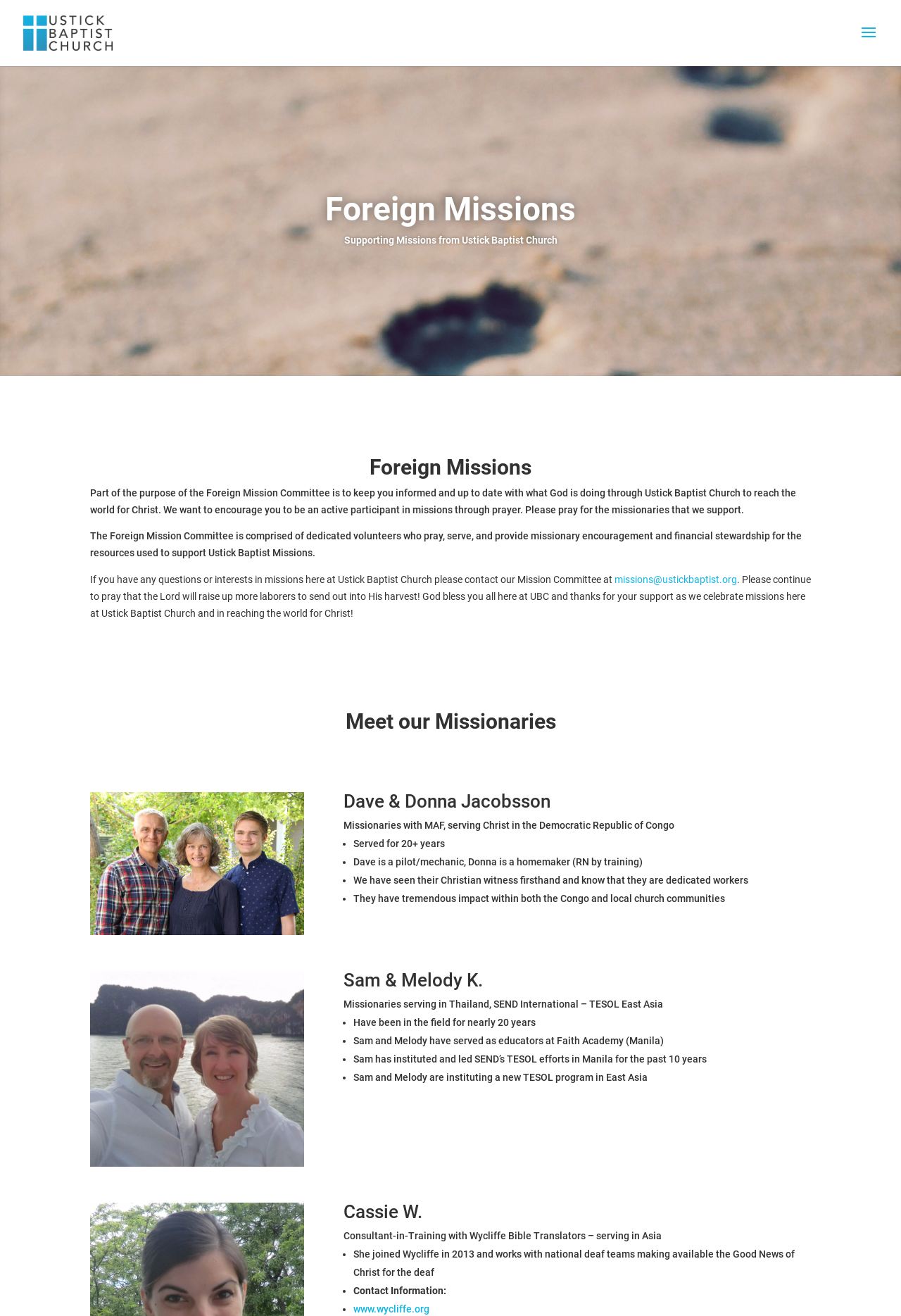Provide a single word or phrase to answer the given question: 
What is the purpose of the Foreign Mission Committee?

To keep informed and up to date